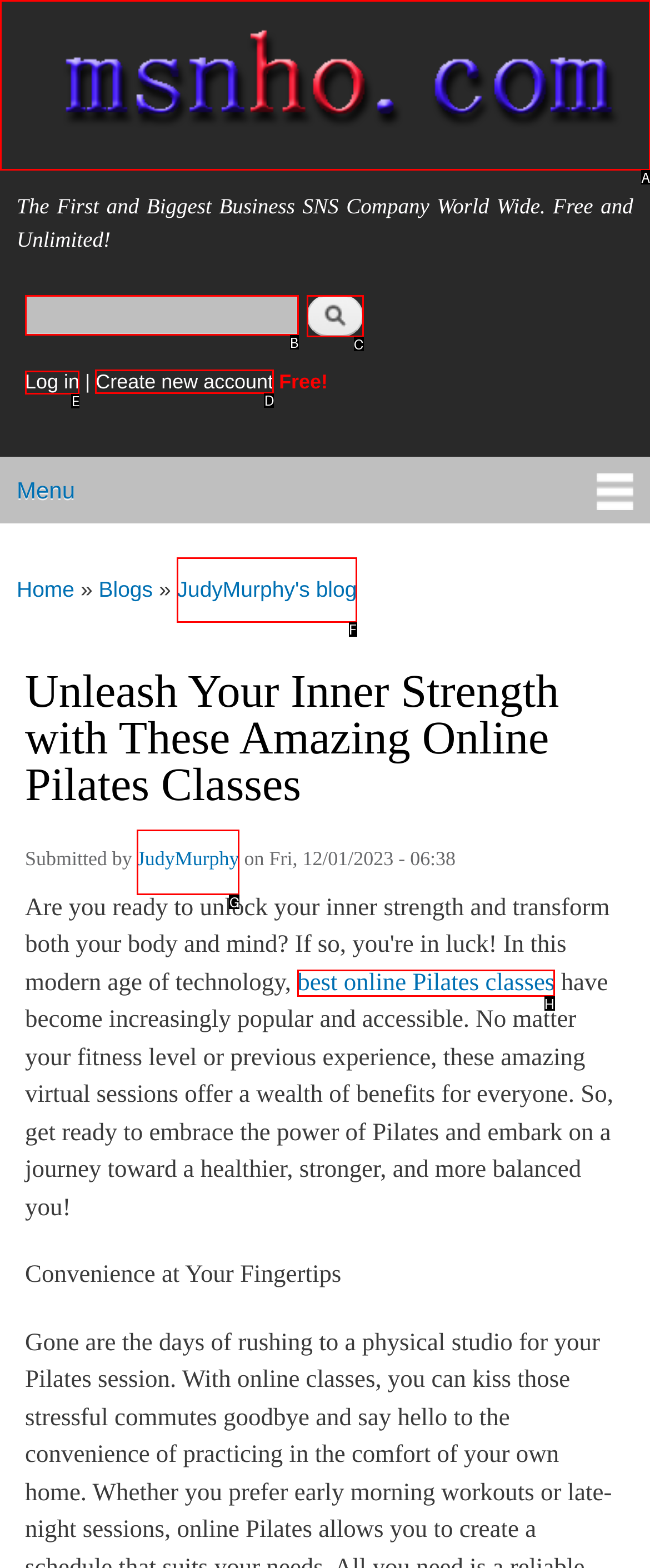What option should I click on to execute the task: Create a new account? Give the letter from the available choices.

D